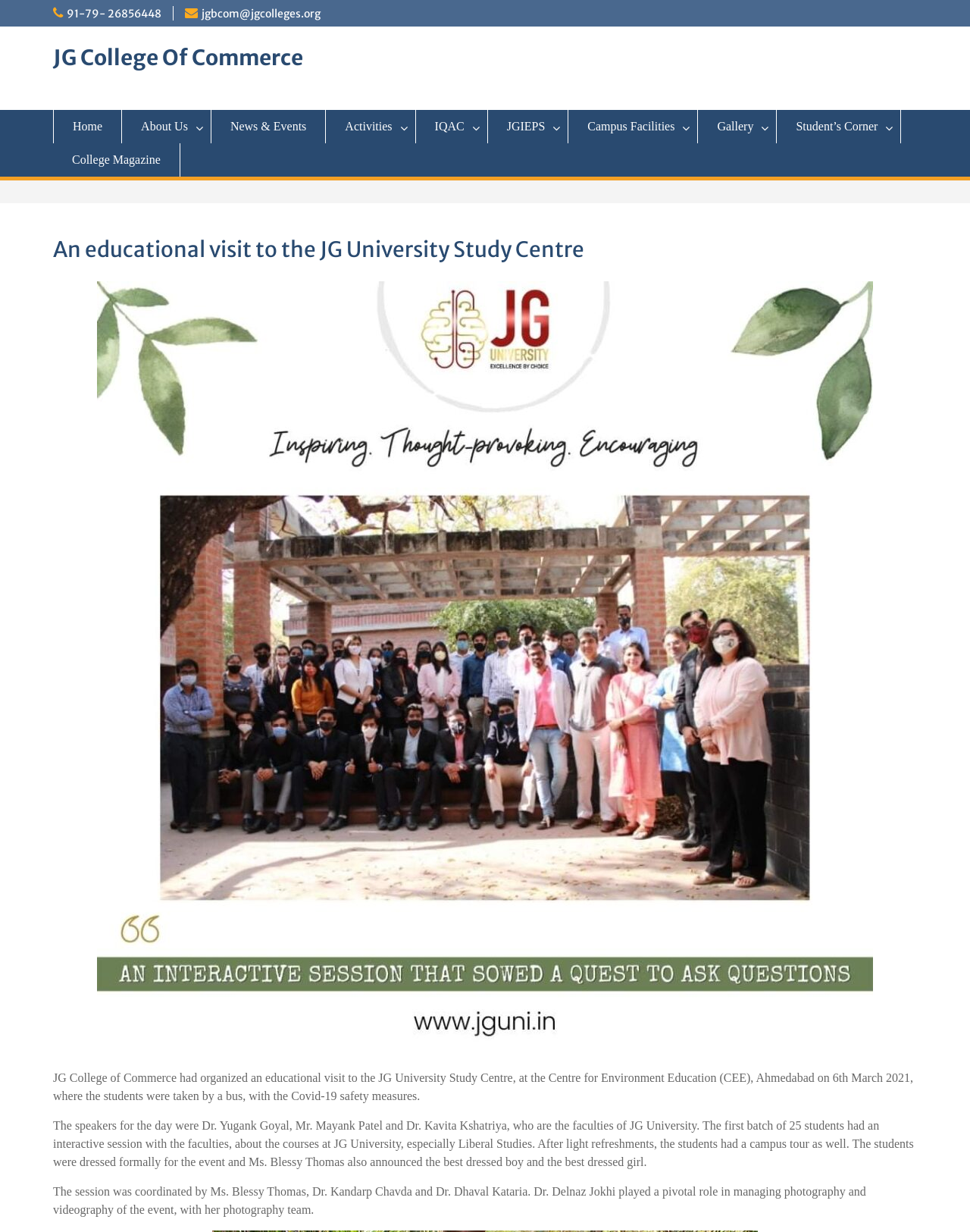Please find the main title text of this webpage.

An educational visit to the JG University Study Centre